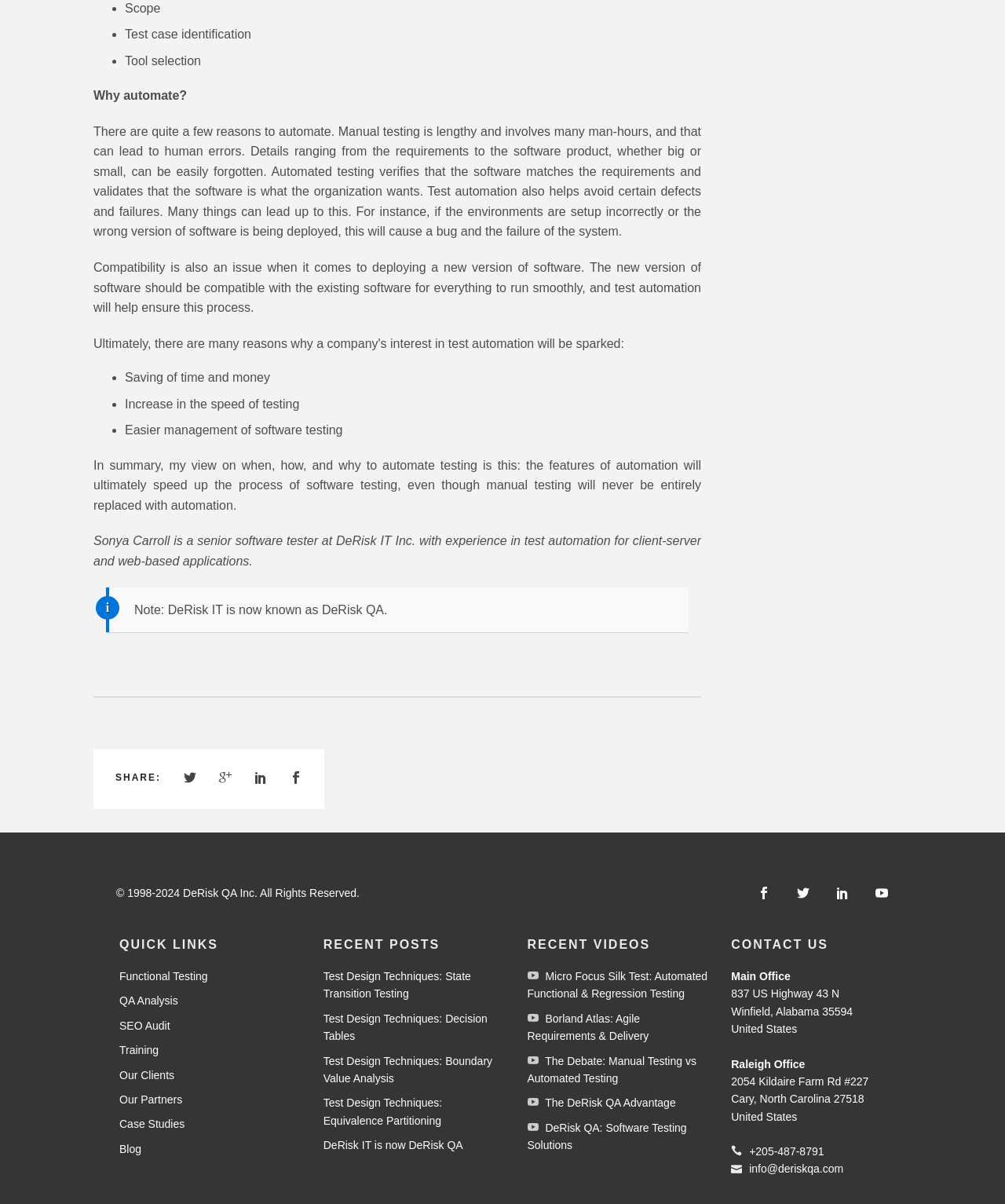Please give a succinct answer to the question in one word or phrase:
What are the quick links provided on the webpage?

Functional Testing, QA Analysis, etc.